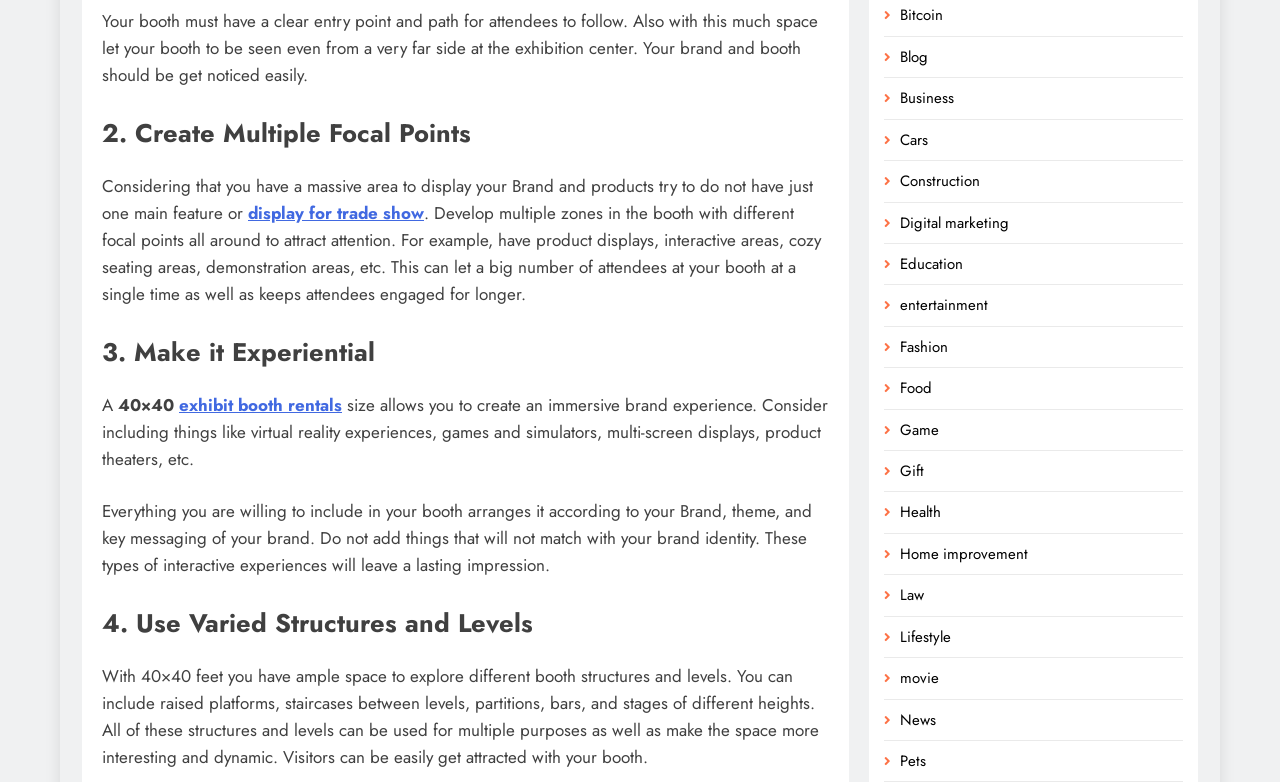Based on the image, please elaborate on the answer to the following question:
What is the recommended booth structure?

According to the webpage, having a massive area to display products, it is recommended to create multiple zones in the booth with different focal points all around to attract attention, such as product displays, interactive areas, cozy seating areas, demonstration areas, etc.